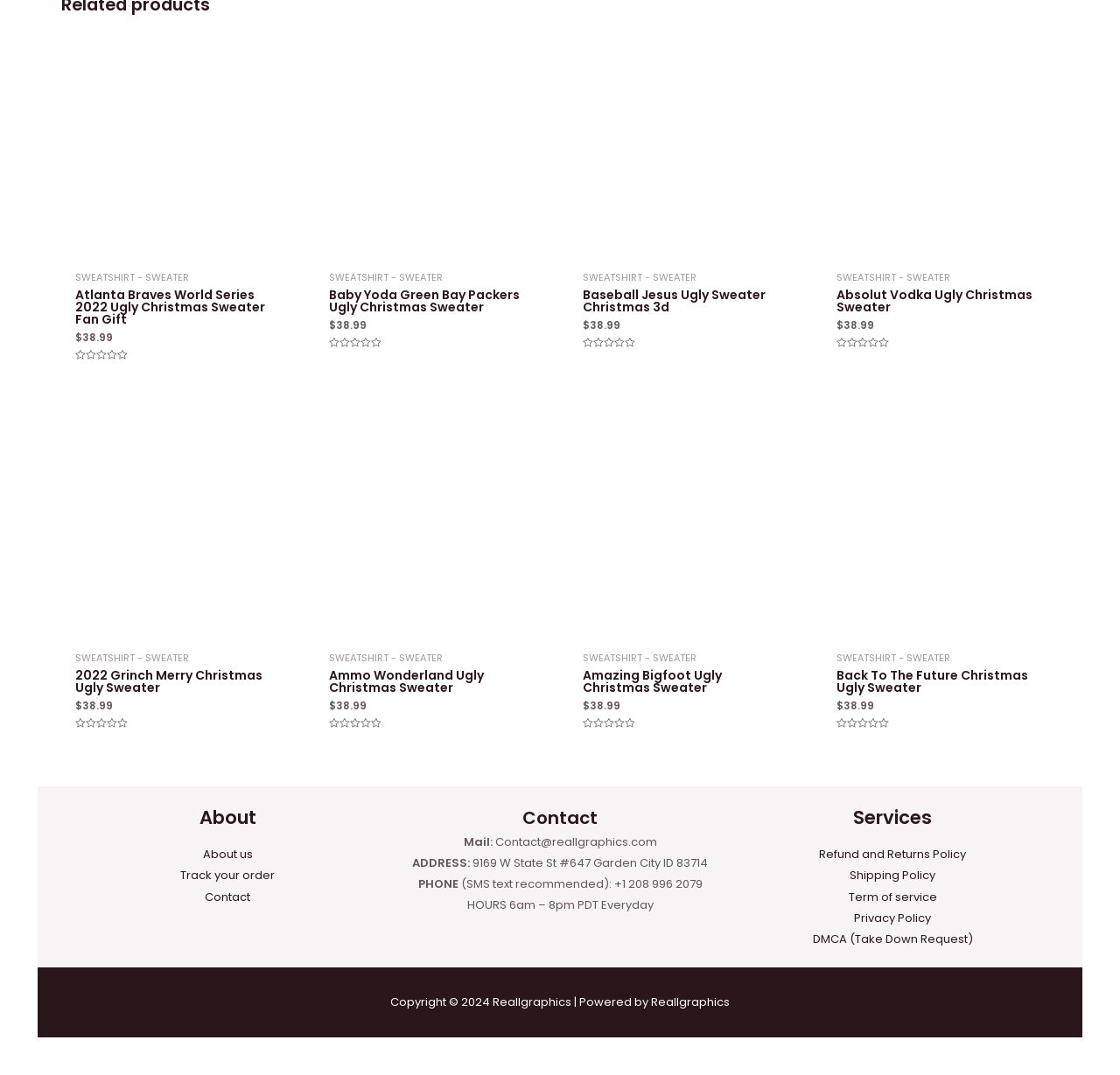Please find the bounding box coordinates of the clickable region needed to complete the following instruction: "View Atlanta Braves World Series 2022 Ugly Christmas Sweater Fan Gift". The bounding box coordinates must consist of four float numbers between 0 and 1, i.e., [left, top, right, bottom].

[0.067, 0.268, 0.253, 0.308]